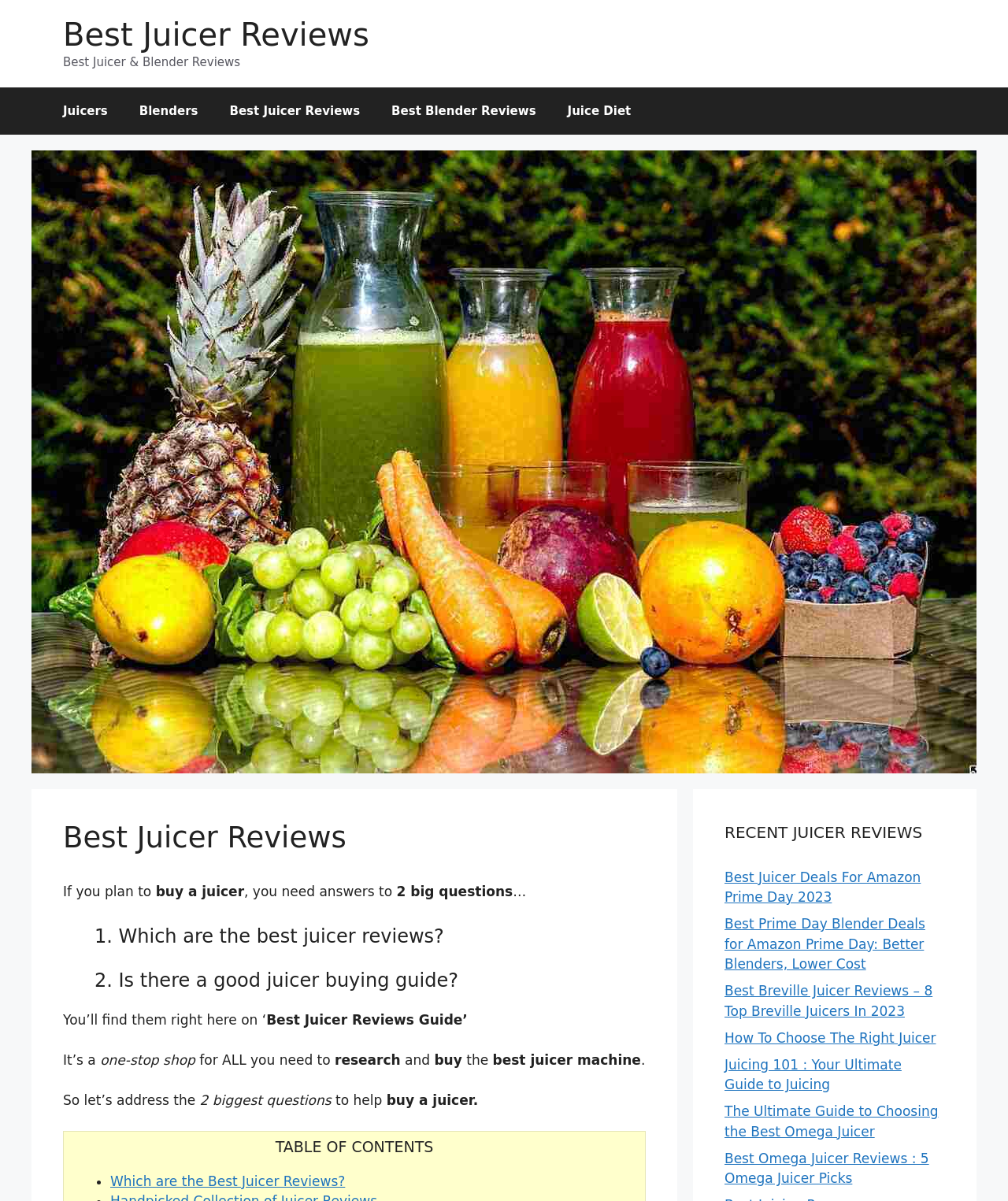Refer to the image and provide an in-depth answer to the question:
What is the main topic of this webpage?

The webpage is focused on providing reviews and guides for juicers, as evident from the banner 'Best Juicer Reviews' and the navigation links 'Juicers' and 'Best Juicer Reviews'.